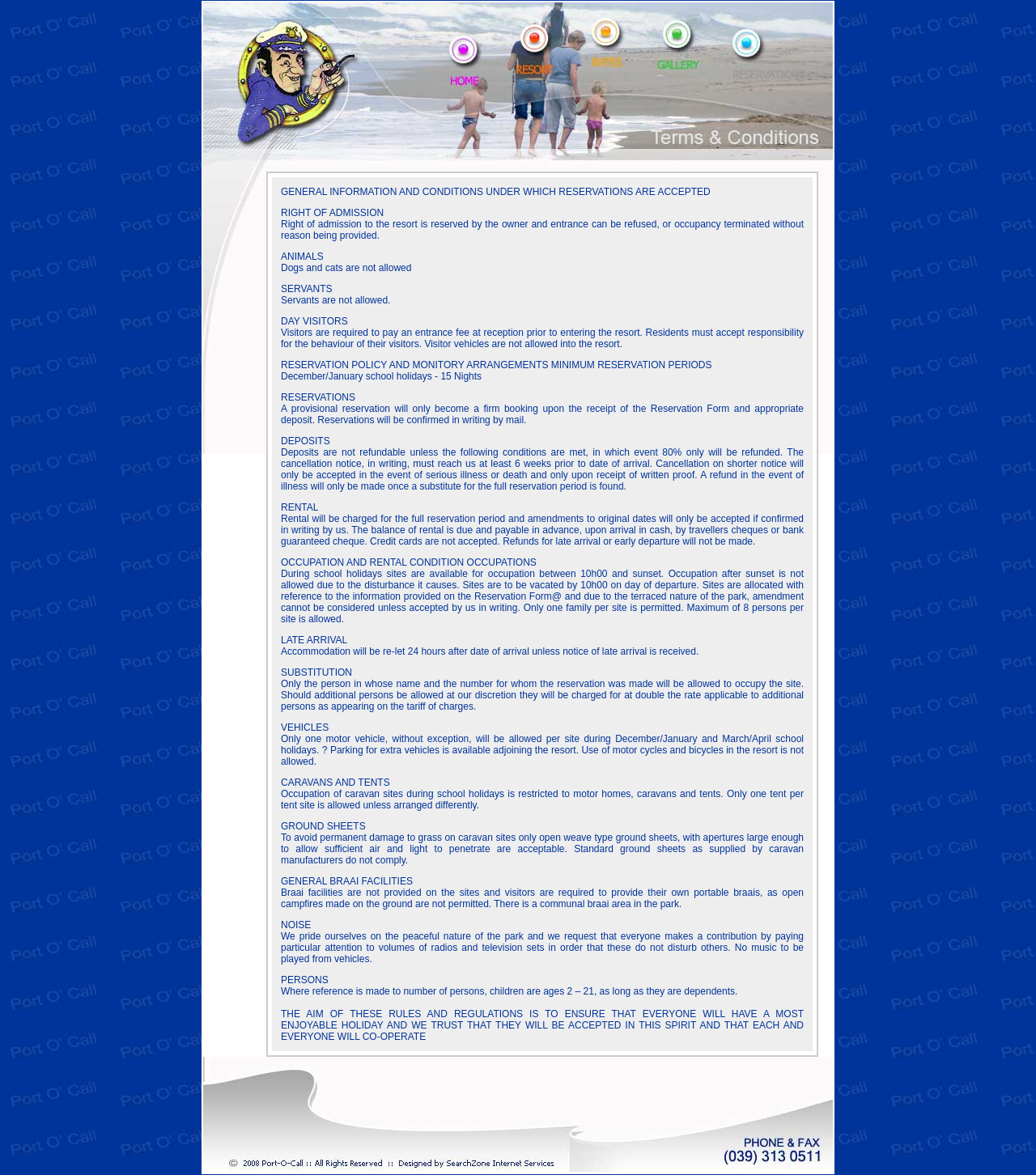Create an in-depth description of the webpage, covering main sections.

The webpage appears to be a reservation policy and terms of service page for a resort called Port O' Call. The page is divided into several sections, each outlining specific rules and regulations for guests.

At the top of the page, there is a brief introduction to the resort's reservation policy. Below this, there are several sections detailing the rules and regulations for guests, including:

* General information and conditions under which reservations are accepted, including the right of admission, animals, servants, and day visitors.
* Reservation policy and monitory arrangements, including minimum reservation periods, deposits, and refunds.
* Occupation and rental conditions, including site allocation, maximum occupancy, and late arrival policies.
* Vehicle policies, including restrictions on motor vehicles, parking, and bicycles.
* Caravan and tent policies, including restrictions on occupation and ground sheets.
* Braai facilities, including the provision of portable braais and communal braai areas.
* Noise policies, including restrictions on music and noise levels.
* Person policies, including definitions of dependents and children.

The page is densely packed with text, with little whitespace or visual breaks. There are no images or other multimedia elements on the page. The overall design is functional and informative, with the primary goal of communicating the resort's rules and regulations to guests.